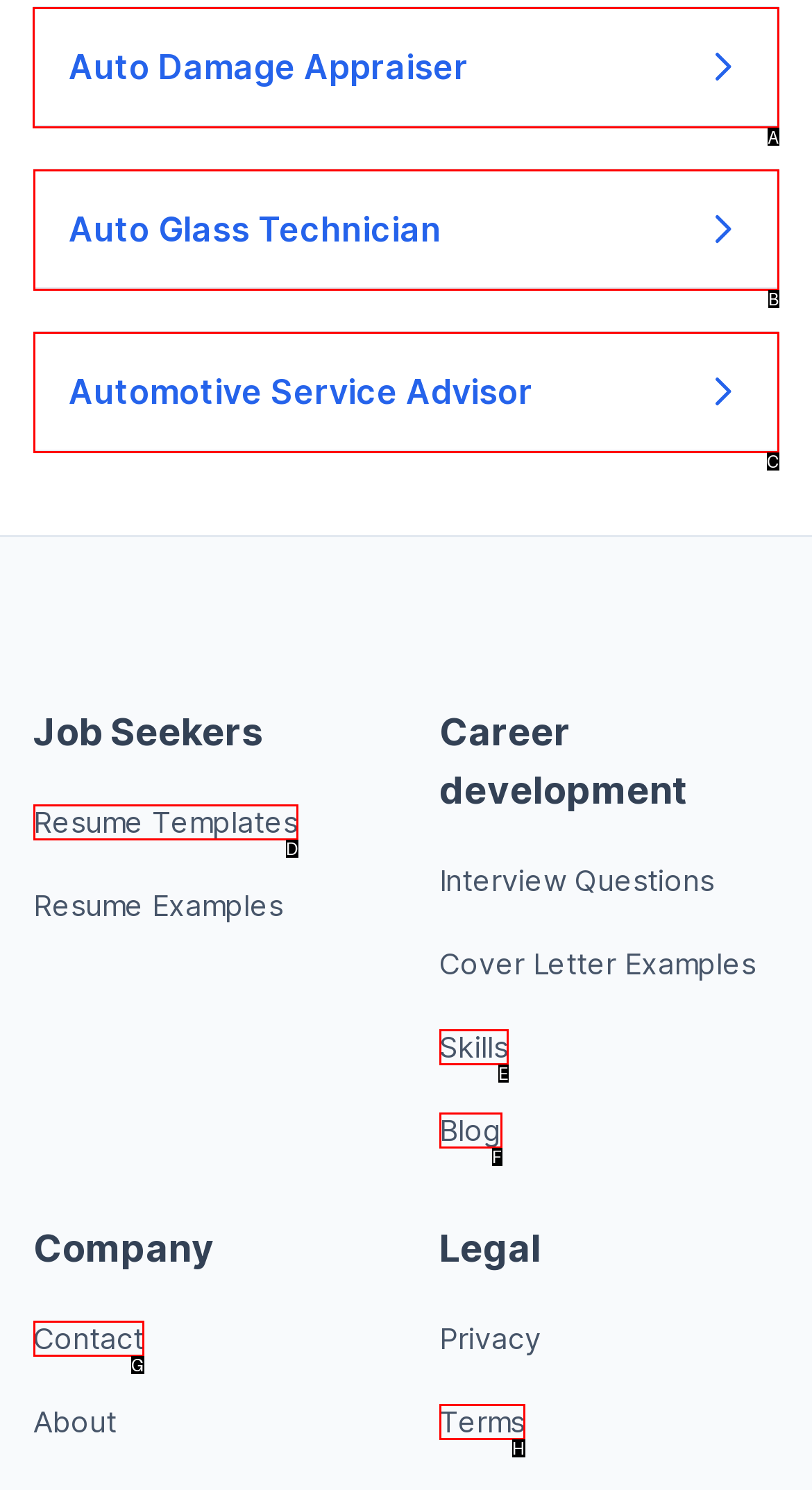Identify which HTML element should be clicked to fulfill this instruction: Read more about Auto Damage Appraiser Reply with the correct option's letter.

A